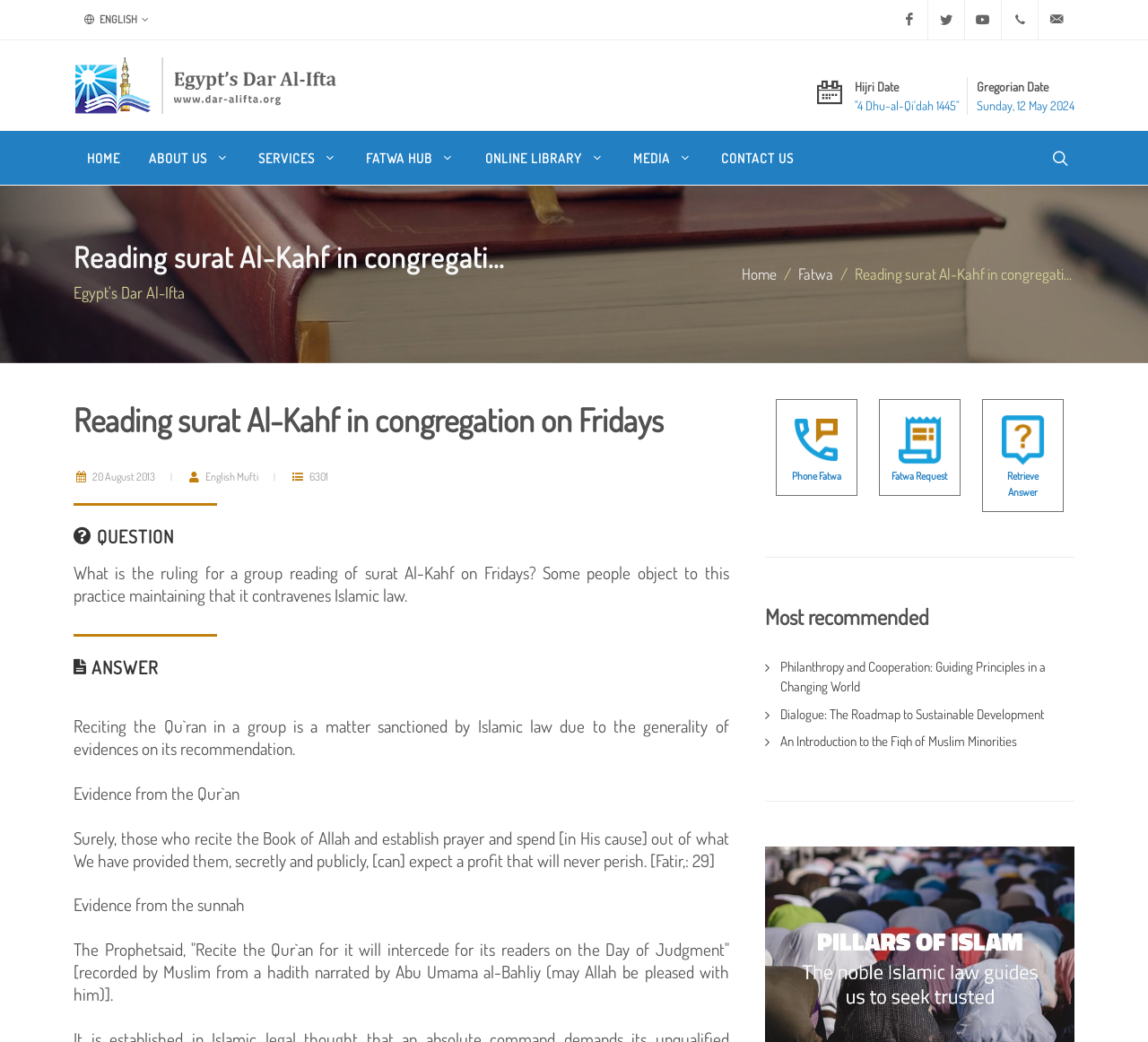What is the date of the fatwa?
Using the details shown in the screenshot, provide a comprehensive answer to the question.

The date of the fatwa is mentioned in the webpage content, specifically in the section where it says '20 August 2013'. This date is associated with the fatwa being discussed on the webpage.